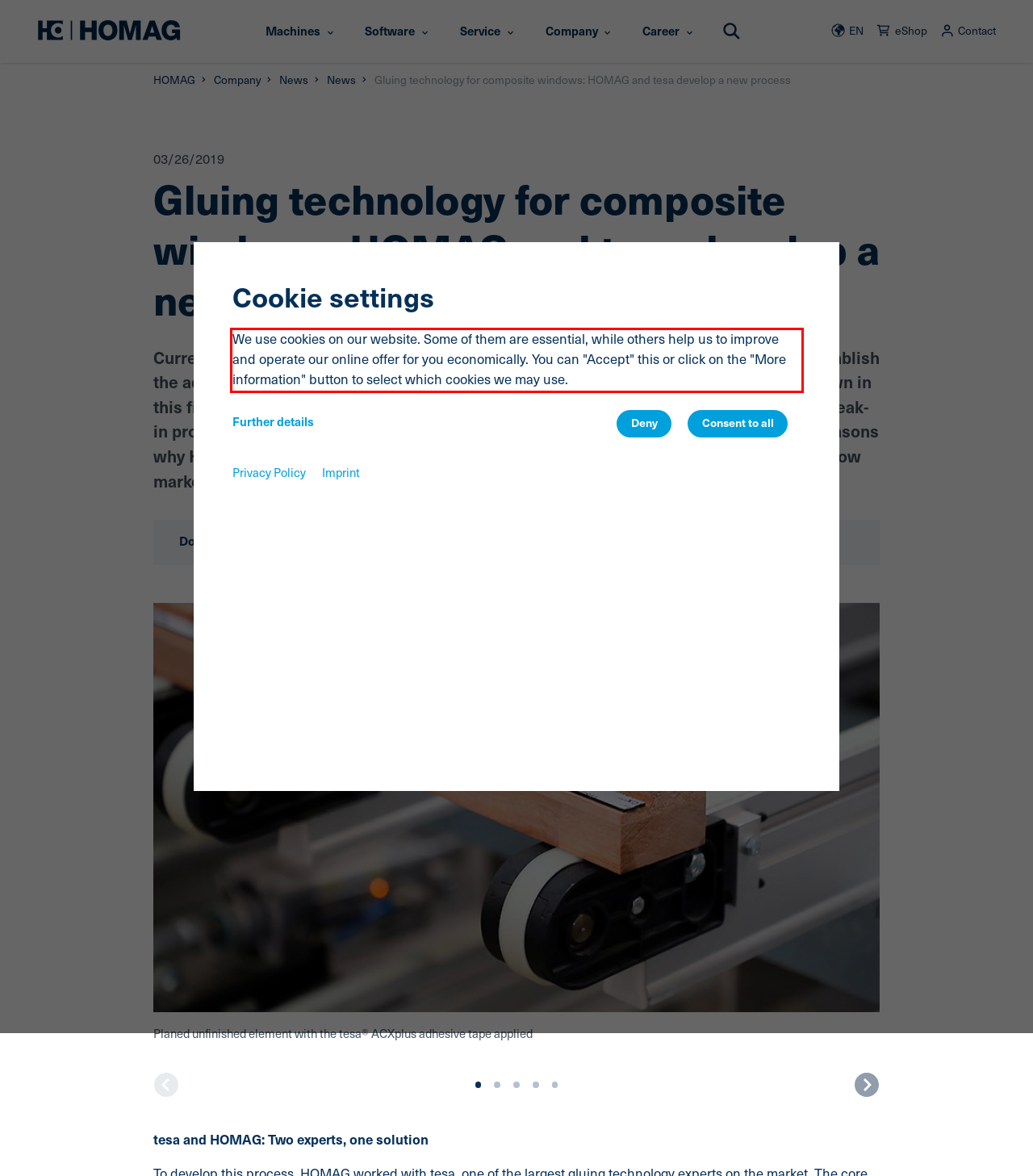The screenshot provided shows a webpage with a red bounding box. Apply OCR to the text within this red bounding box and provide the extracted content.

We use cookies on our website. Some of them are essential, while others help us to improve and operate our online offer for you economically. You can "Accept" this or click on the "More information" button to select which cookies we may use.